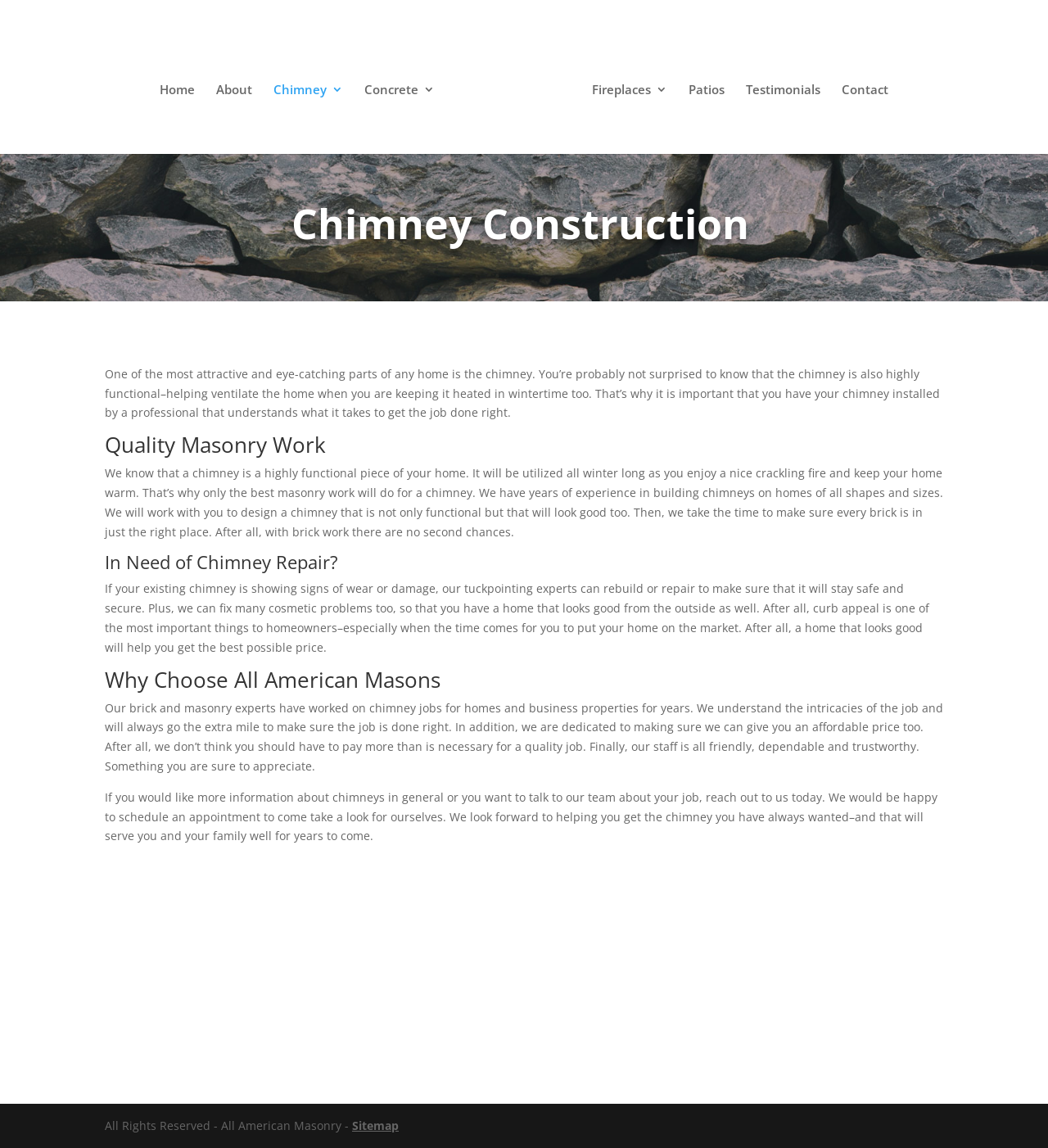Determine the bounding box of the UI element mentioned here: "alt="All American Masonry and Sweeps"". The coordinates must be in the format [left, top, right, bottom] with values ranging from 0 to 1.

[0.432, 0.028, 0.545, 0.141]